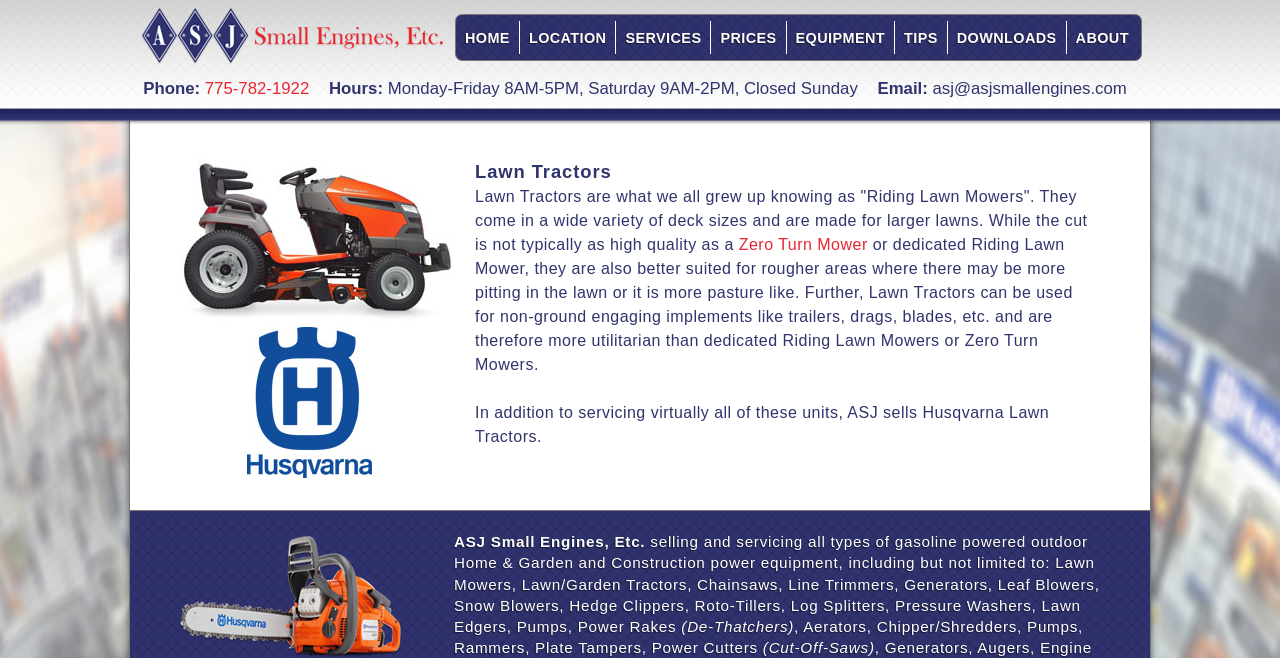Respond to the question below with a concise word or phrase:
What is the purpose of Lawn Tractors?

For larger lawns and rougher areas